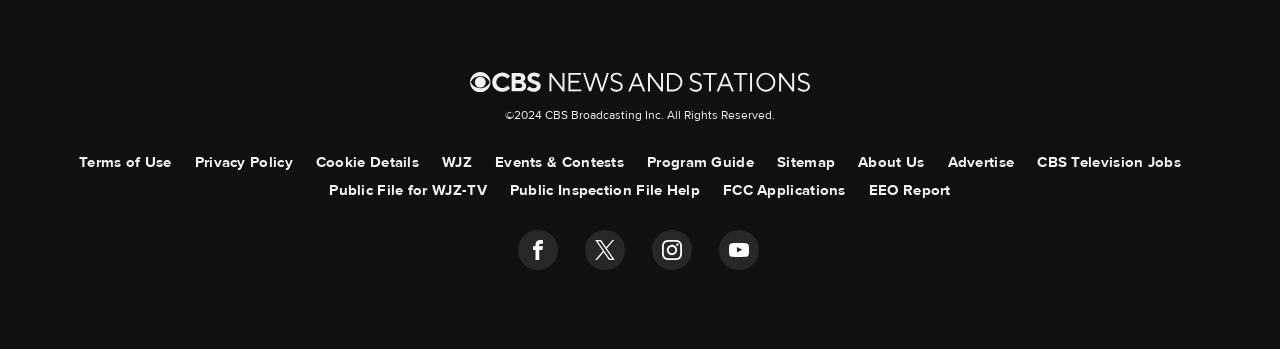Identify the bounding box coordinates of the clickable section necessary to follow the following instruction: "Read about us". The coordinates should be presented as four float numbers from 0 to 1, i.e., [left, top, right, bottom].

[0.67, 0.424, 0.722, 0.504]